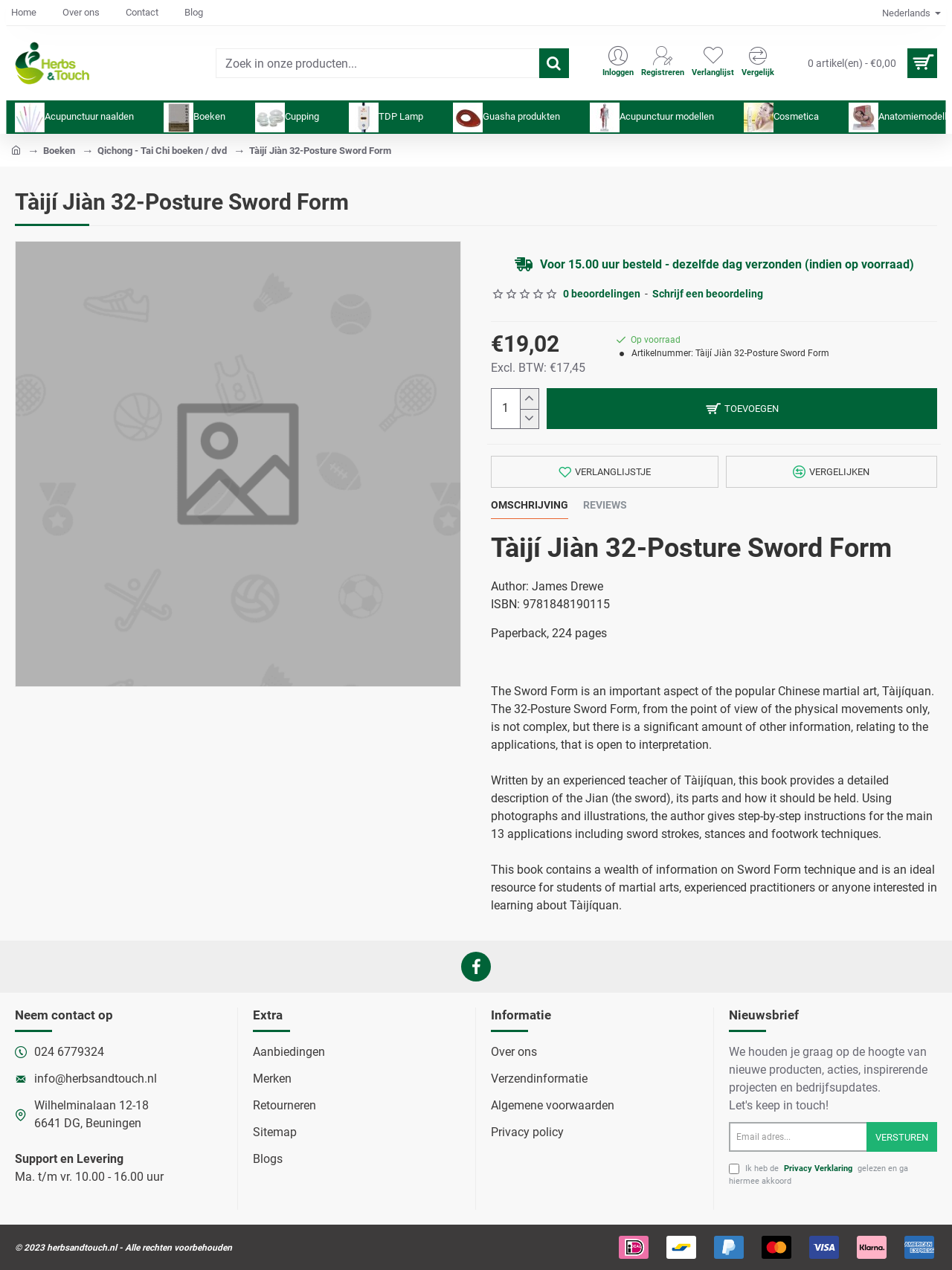What is the price of the book?
Based on the image, answer the question with as much detail as possible.

I found the answer by looking at the static text element with the text '€19,02' which is located near the 'Toevoegen' button and describes the price of the book.